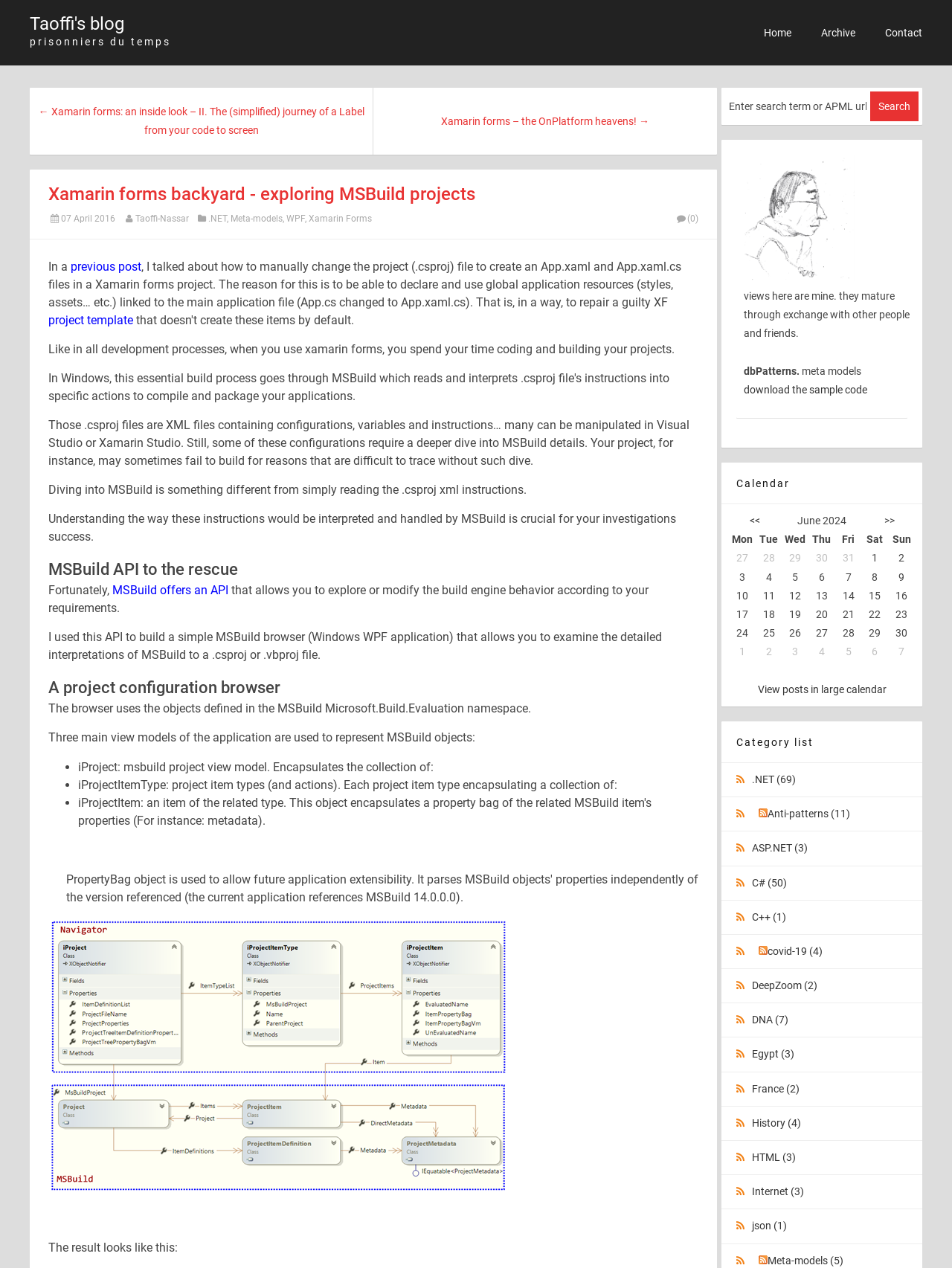Determine the bounding box coordinates for the area that needs to be clicked to fulfill this task: "Click on the 'Archive' link". The coordinates must be given as four float numbers between 0 and 1, i.e., [left, top, right, bottom].

[0.862, 0.021, 0.898, 0.03]